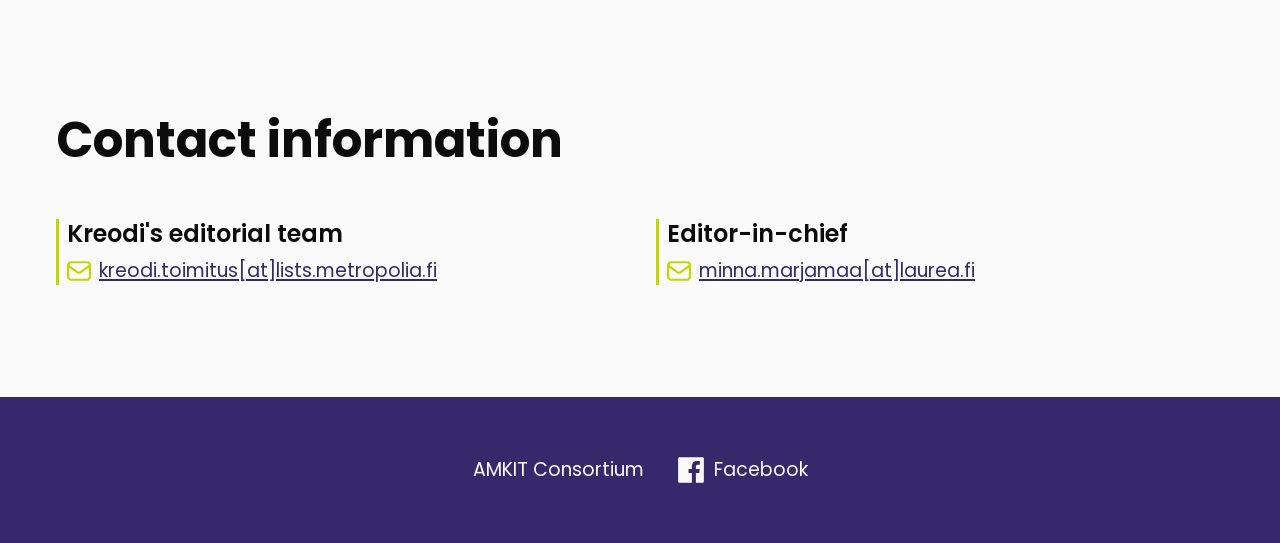What is the email of the editor-in-chief?
Based on the image, give a concise answer in the form of a single word or short phrase.

minna.marjamaa[at]laurea.fi